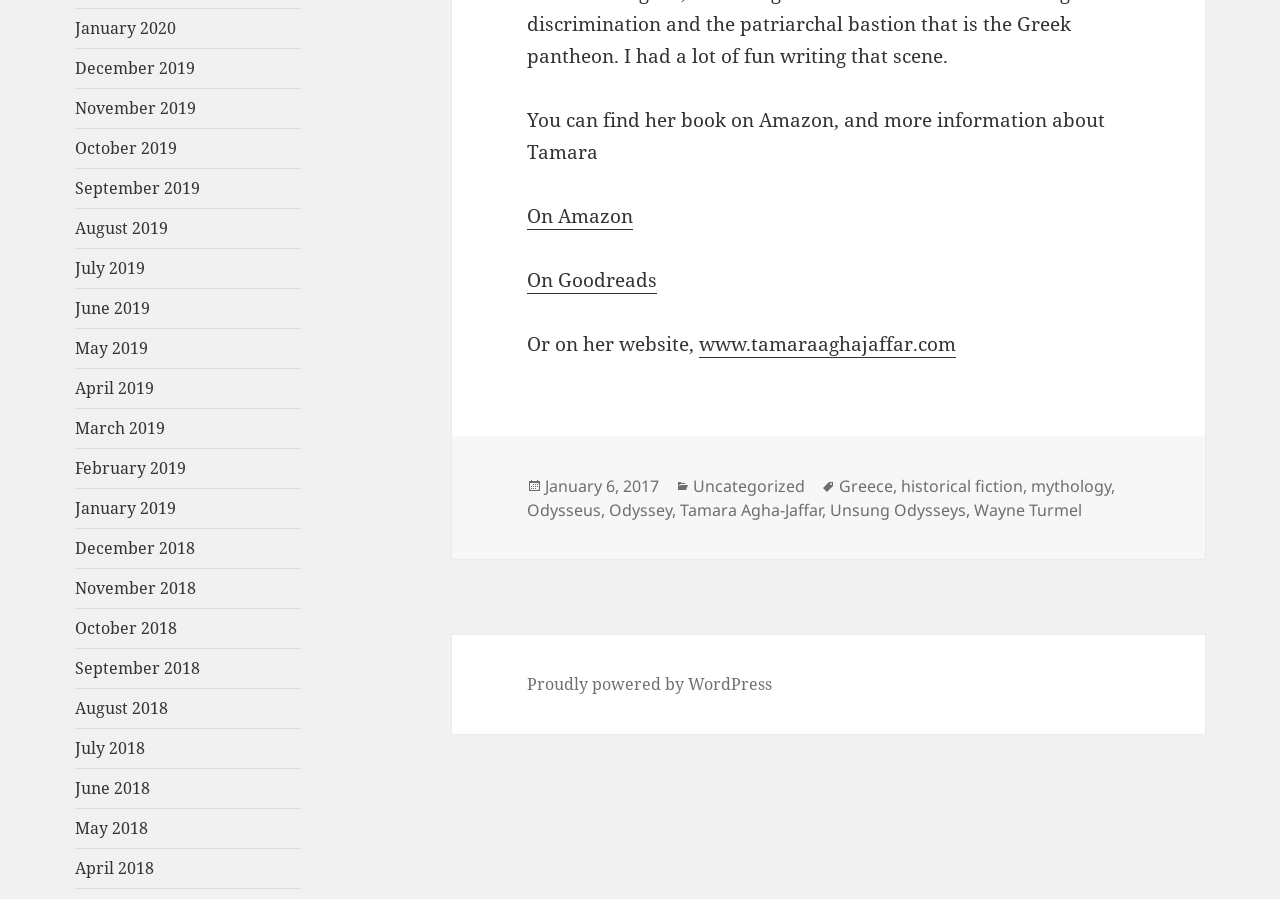Specify the bounding box coordinates of the area to click in order to follow the given instruction: "Read posts from January 6, 2017."

[0.426, 0.528, 0.515, 0.554]